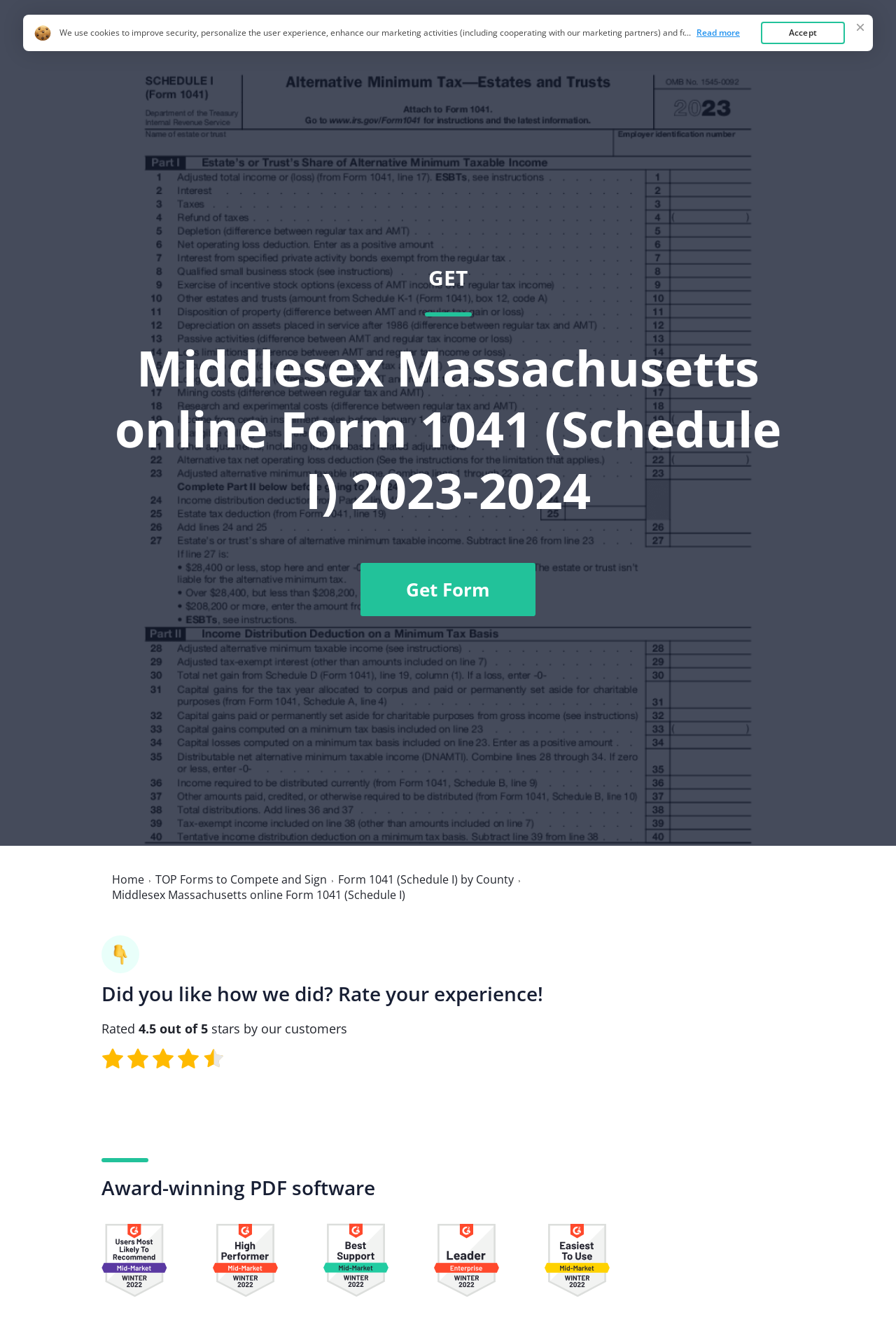From the element description: "Top Forms", extract the bounding box coordinates of the UI element. The coordinates should be expressed as four float numbers between 0 and 1, in the order [left, top, right, bottom].

[0.819, 0.027, 0.883, 0.039]